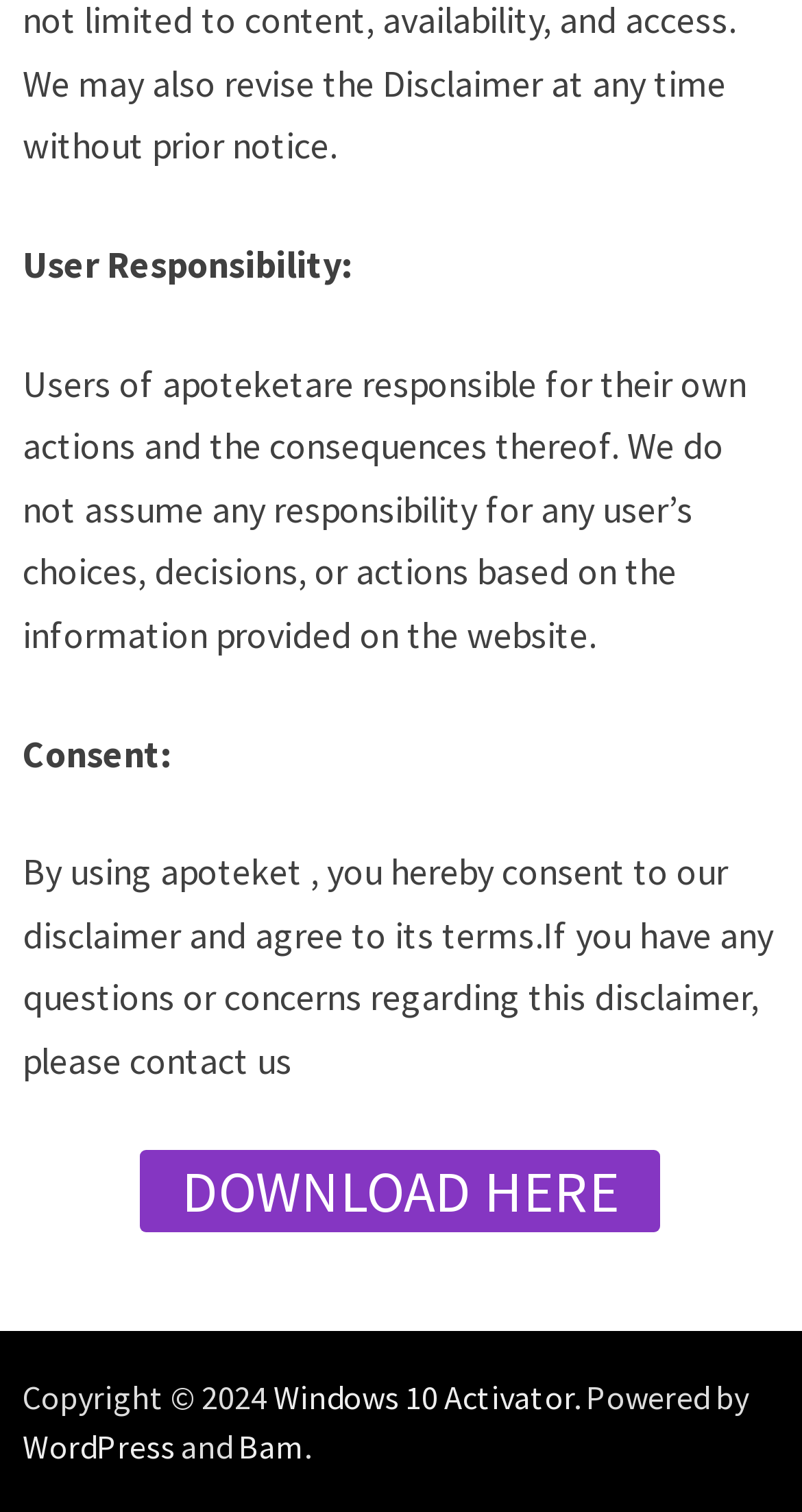What is the user responsible for?
Could you please answer the question thoroughly and with as much detail as possible?

According to the StaticText element with the text 'User Responsibility:', users of apoteket are responsible for their own actions and the consequences thereof.